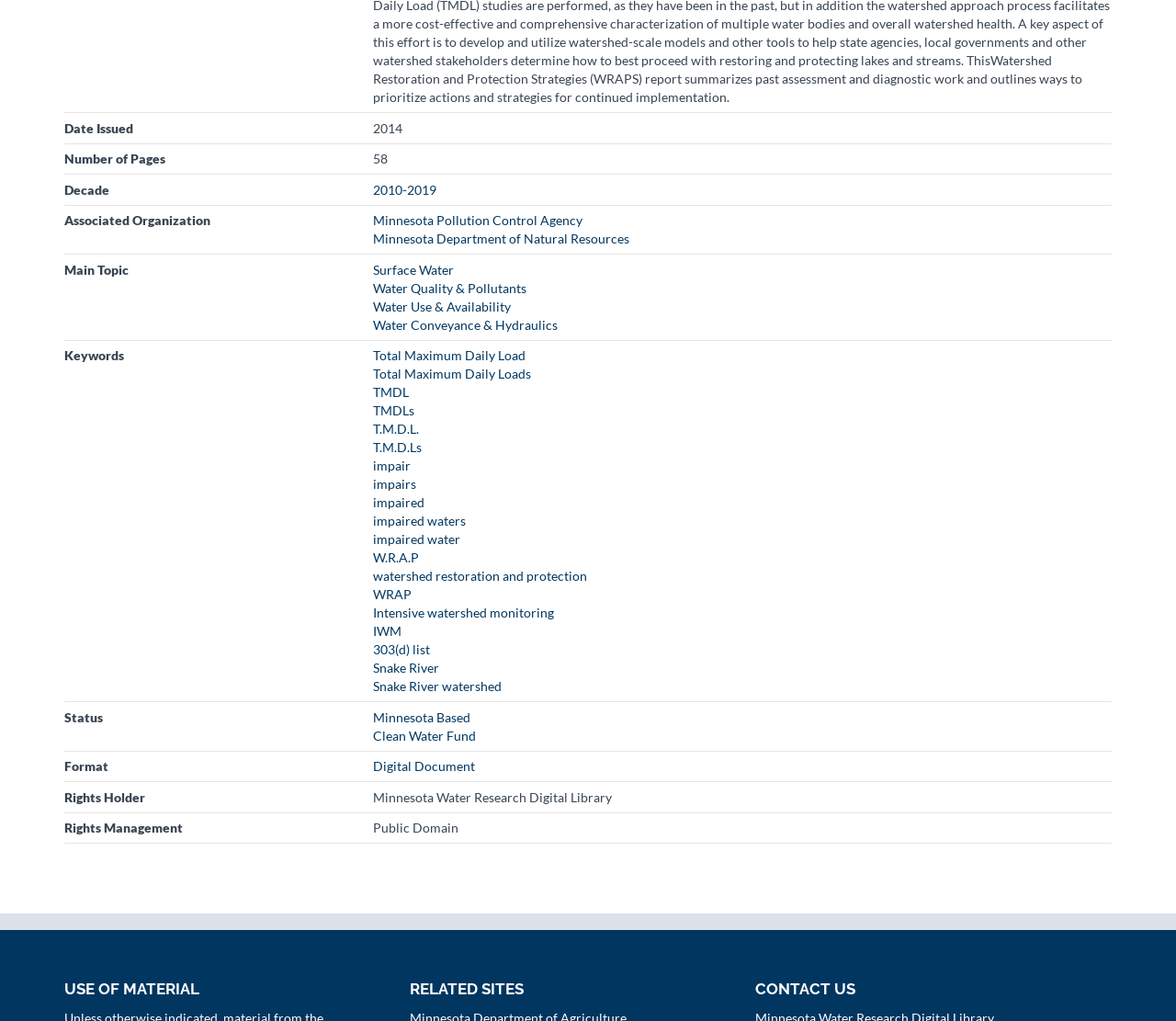What is the main topic?
Please provide a single word or phrase based on the screenshot.

Surface Water